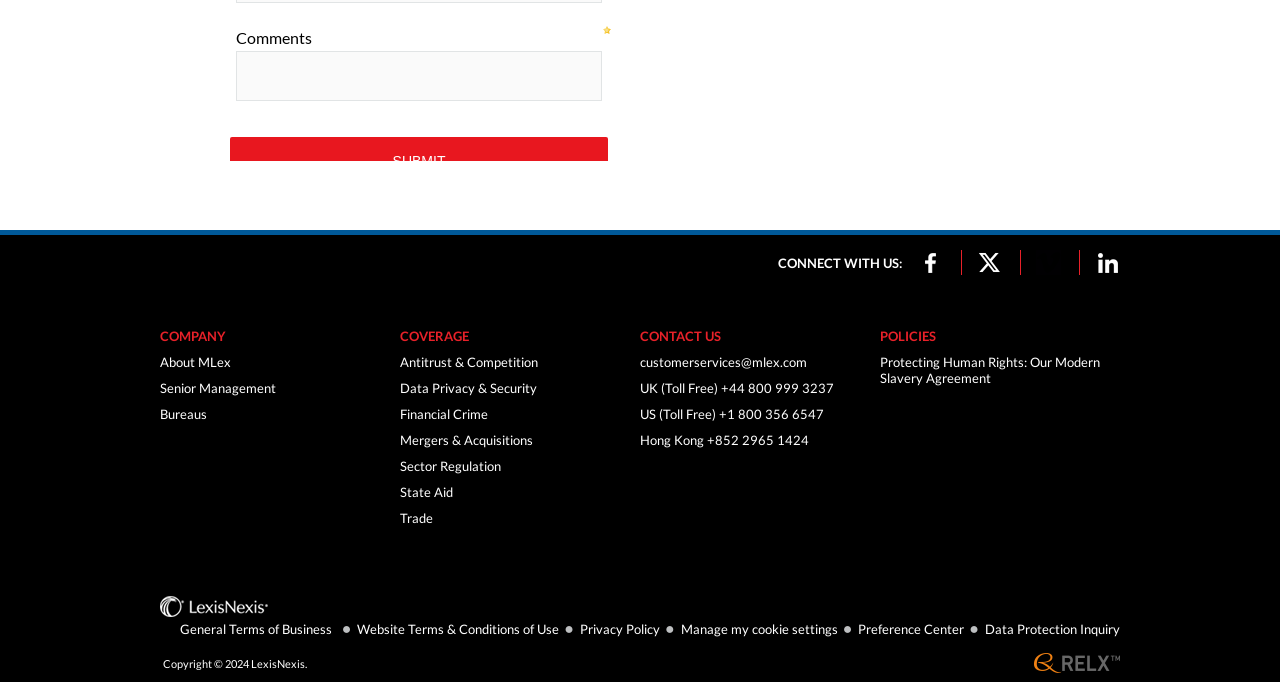Examine the image and give a thorough answer to the following question:
How many contact methods are provided?

There are four contact methods provided, namely email, UK toll-free number, US toll-free number, and Hong Kong number, which can be seen under the 'CONTACT US' section.